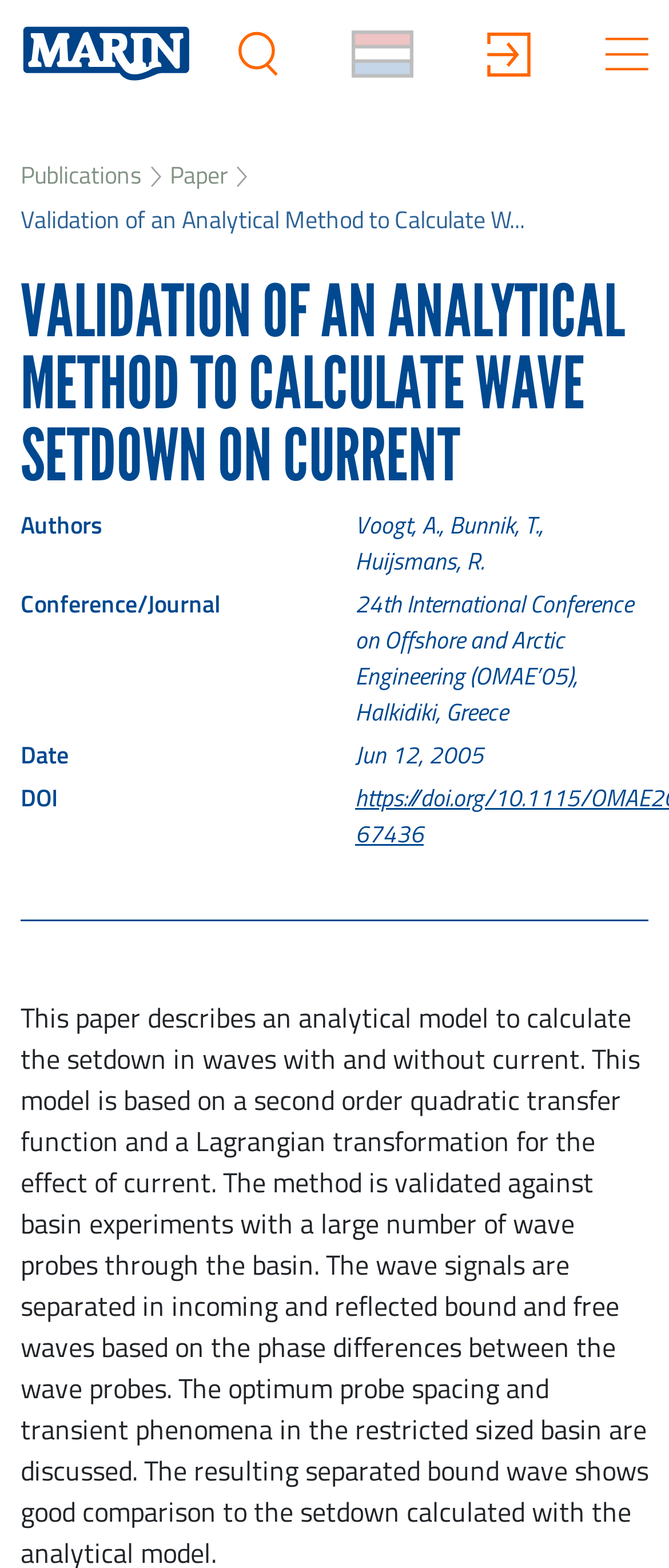How many authors are listed?
Please respond to the question with as much detail as possible.

The webpage lists the authors as 'Voogt, A., Bunnik, T., Huijsmans, R.' which indicates that there are three authors.